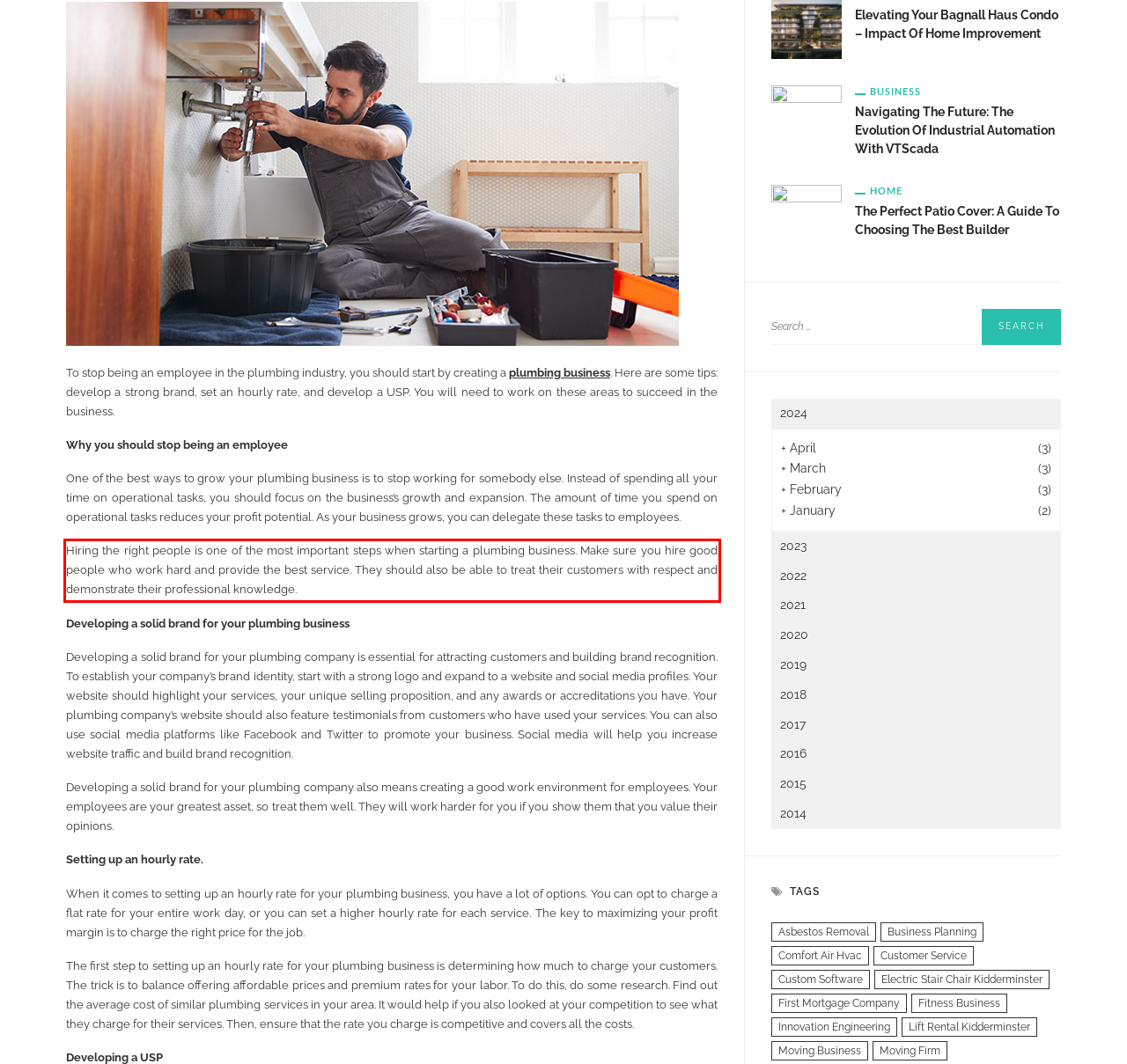Using the provided screenshot of a webpage, recognize and generate the text found within the red rectangle bounding box.

Hiring the right people is one of the most important steps when starting a plumbing business. Make sure you hire good people who work hard and provide the best service. They should also be able to treat their customers with respect and demonstrate their professional knowledge.